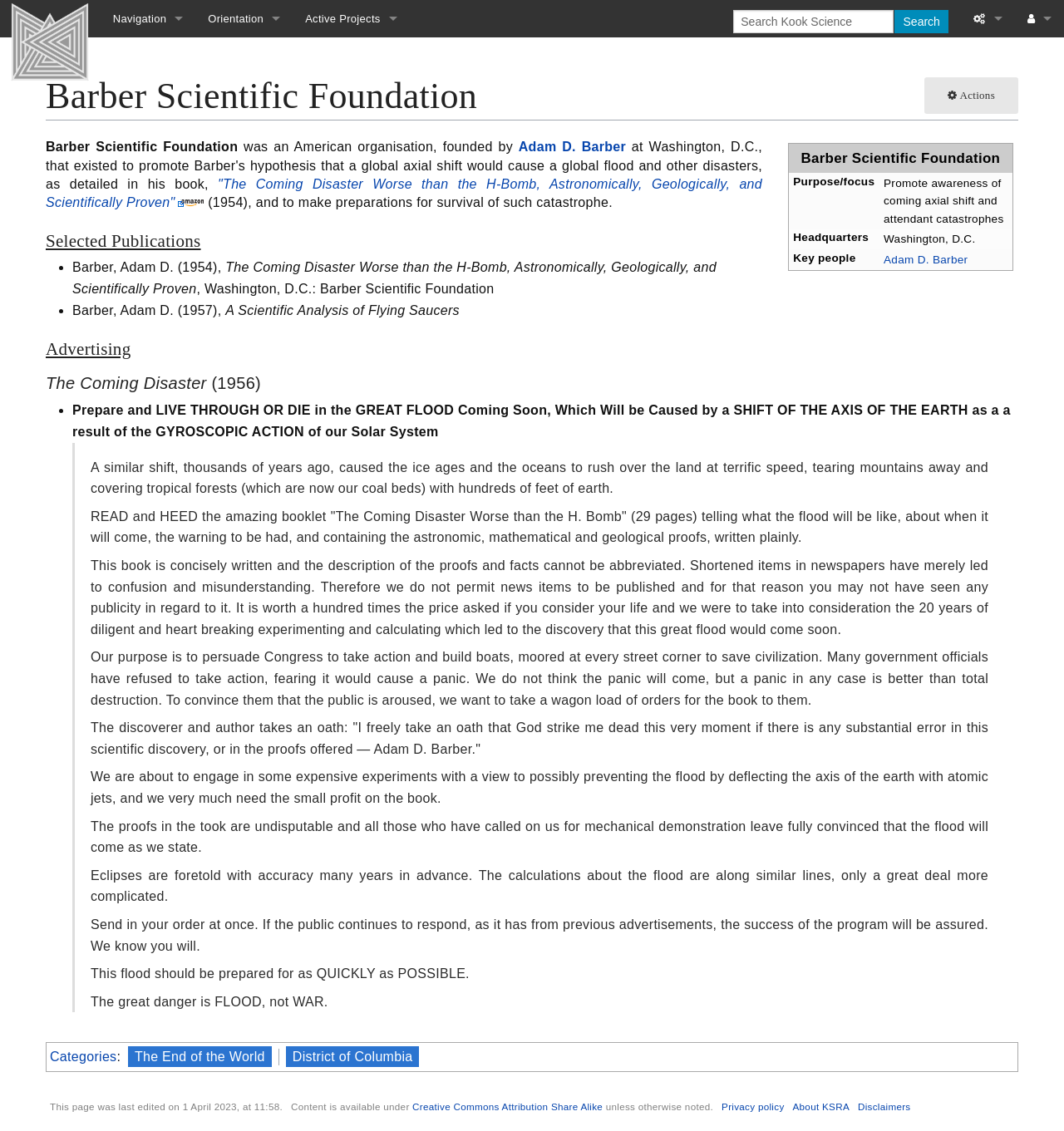What is the title of the book written by Adam D. Barber in 1954?
Provide a detailed and well-explained answer to the question.

In the section 'Selected Publications', there is a list of publications by Adam D. Barber, and one of them is 'The Coming Disaster Worse than the H-Bomb, Astronomically, Geologically, and Scientifically Proven' published in 1954.